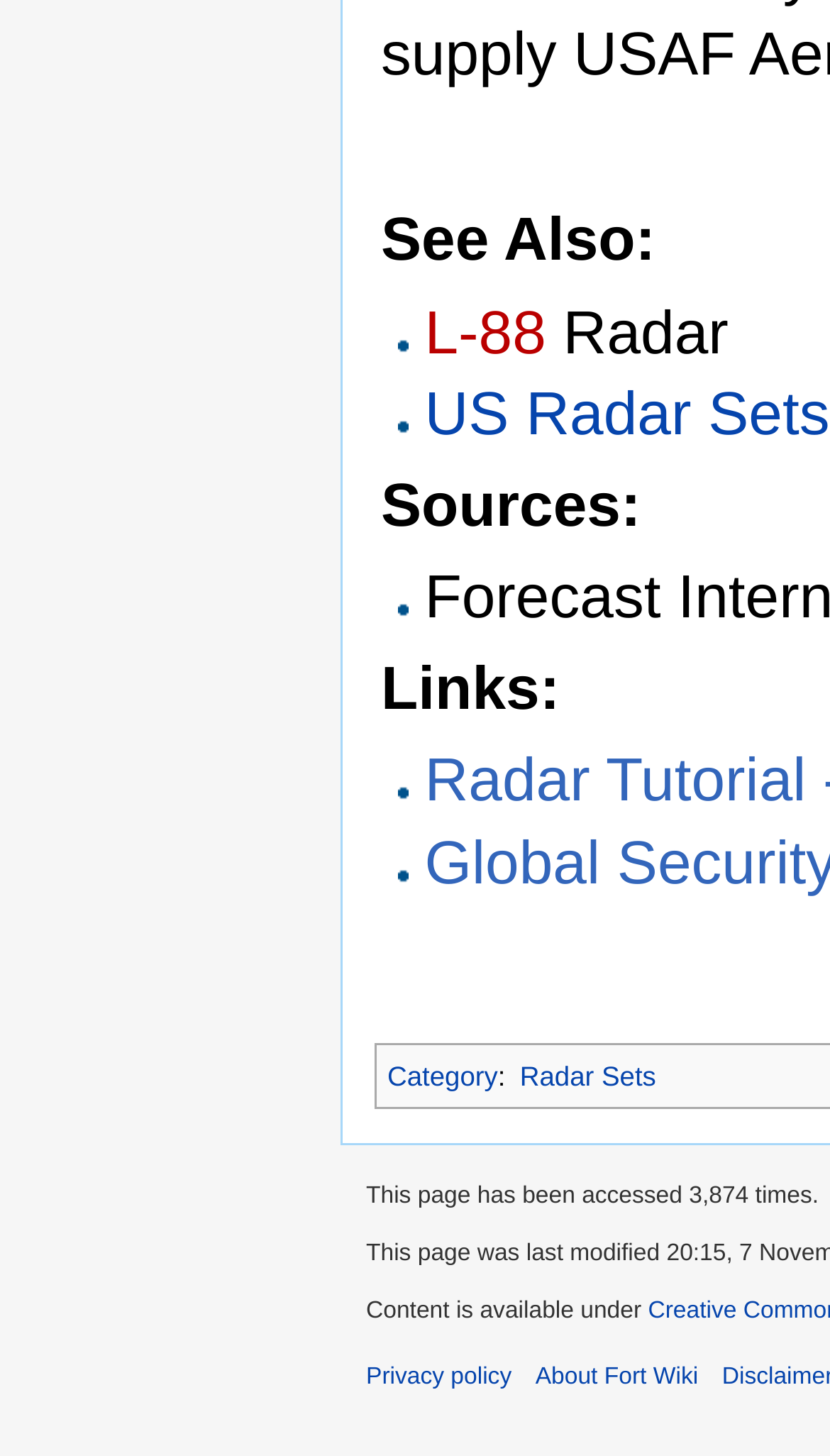What is the first 'See Also' link?
Observe the image and answer the question with a one-word or short phrase response.

L-88